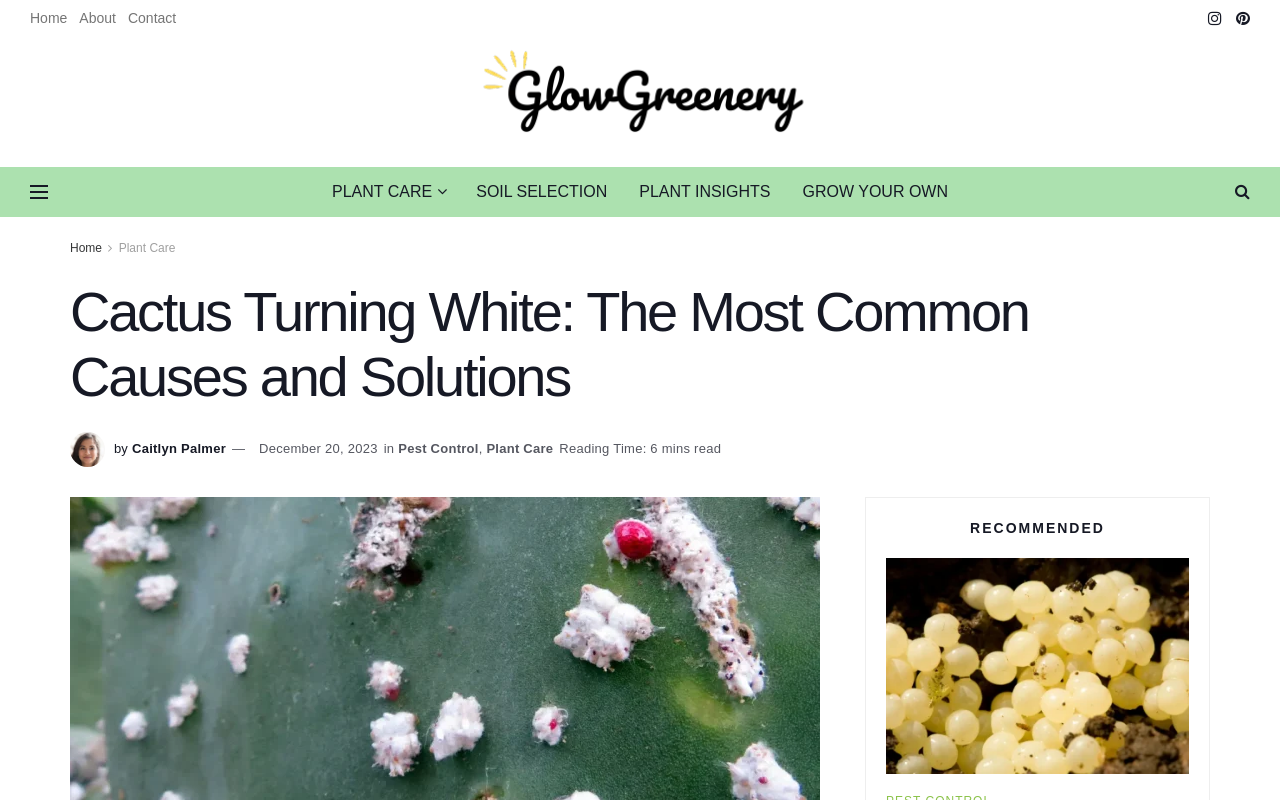Give a short answer to this question using one word or a phrase:
What is the category of the article?

Plant Care